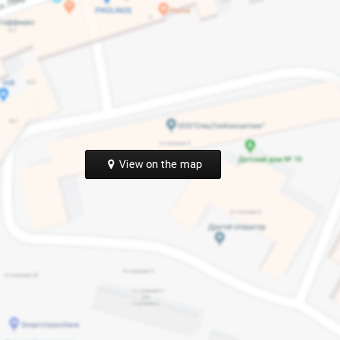What is the focus of the interface design?
Based on the image, give a concise answer in the form of a single word or short phrase.

User interaction